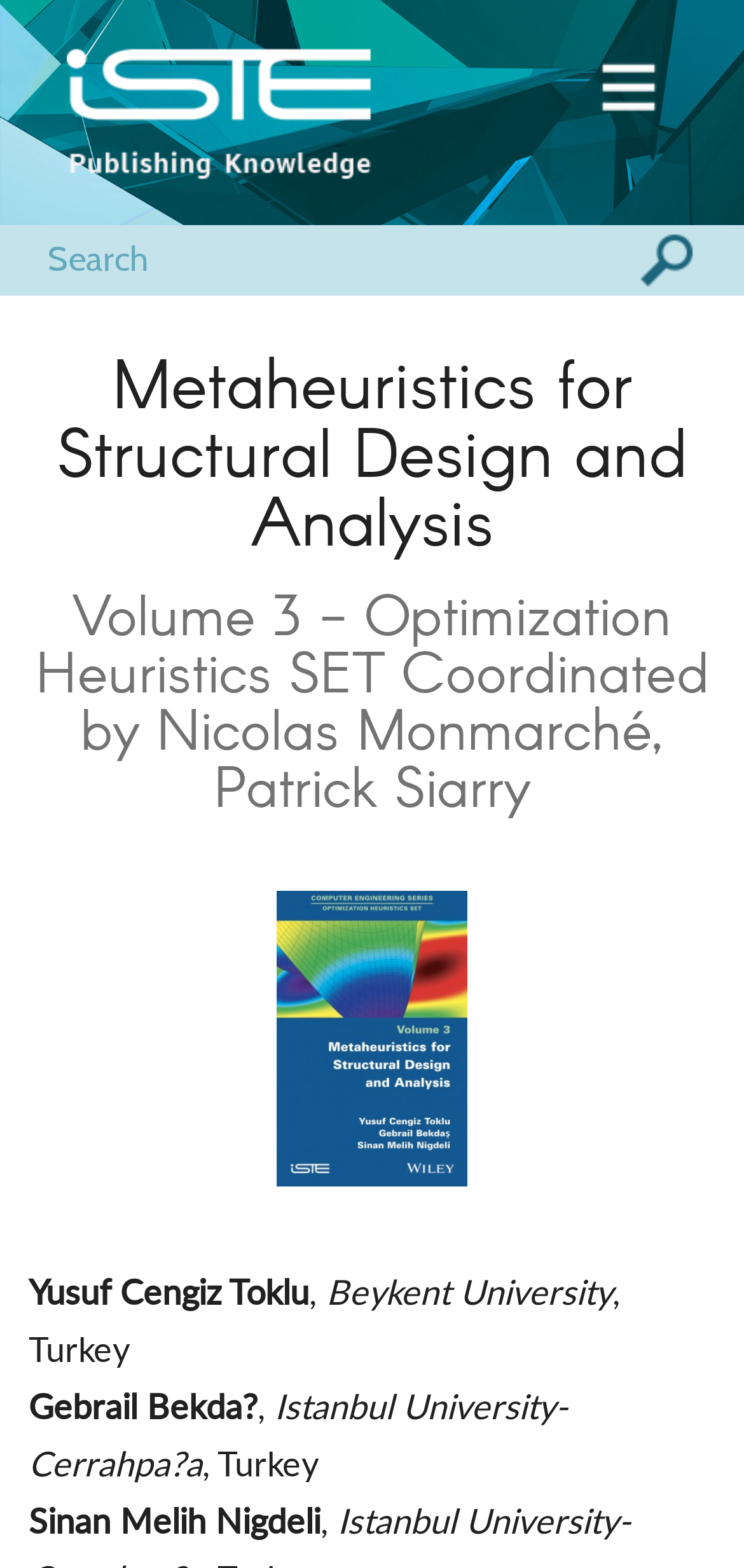Predict the bounding box for the UI component with the following description: "Utah State University".

None